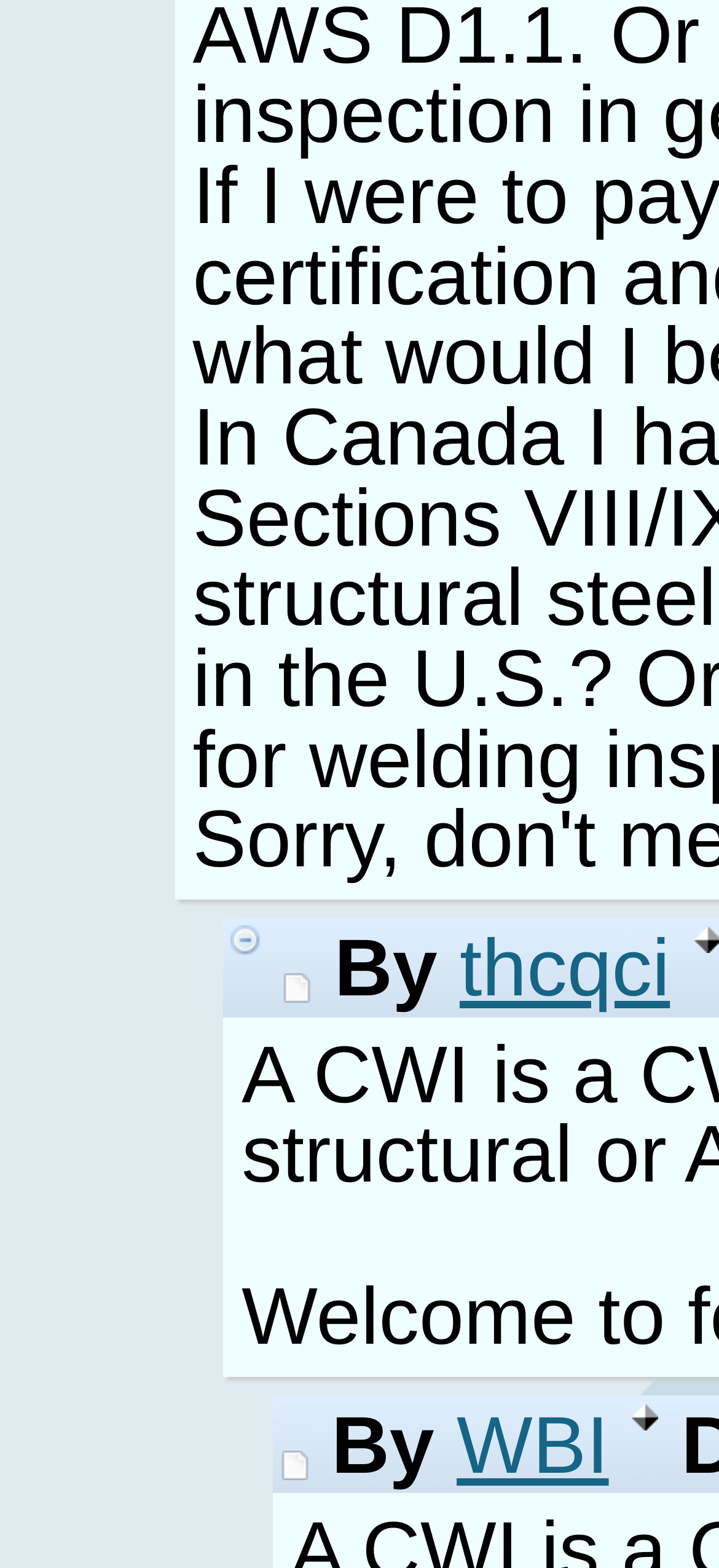Identify the bounding box coordinates for the UI element described as: "thcqci".

[0.639, 0.589, 0.932, 0.647]